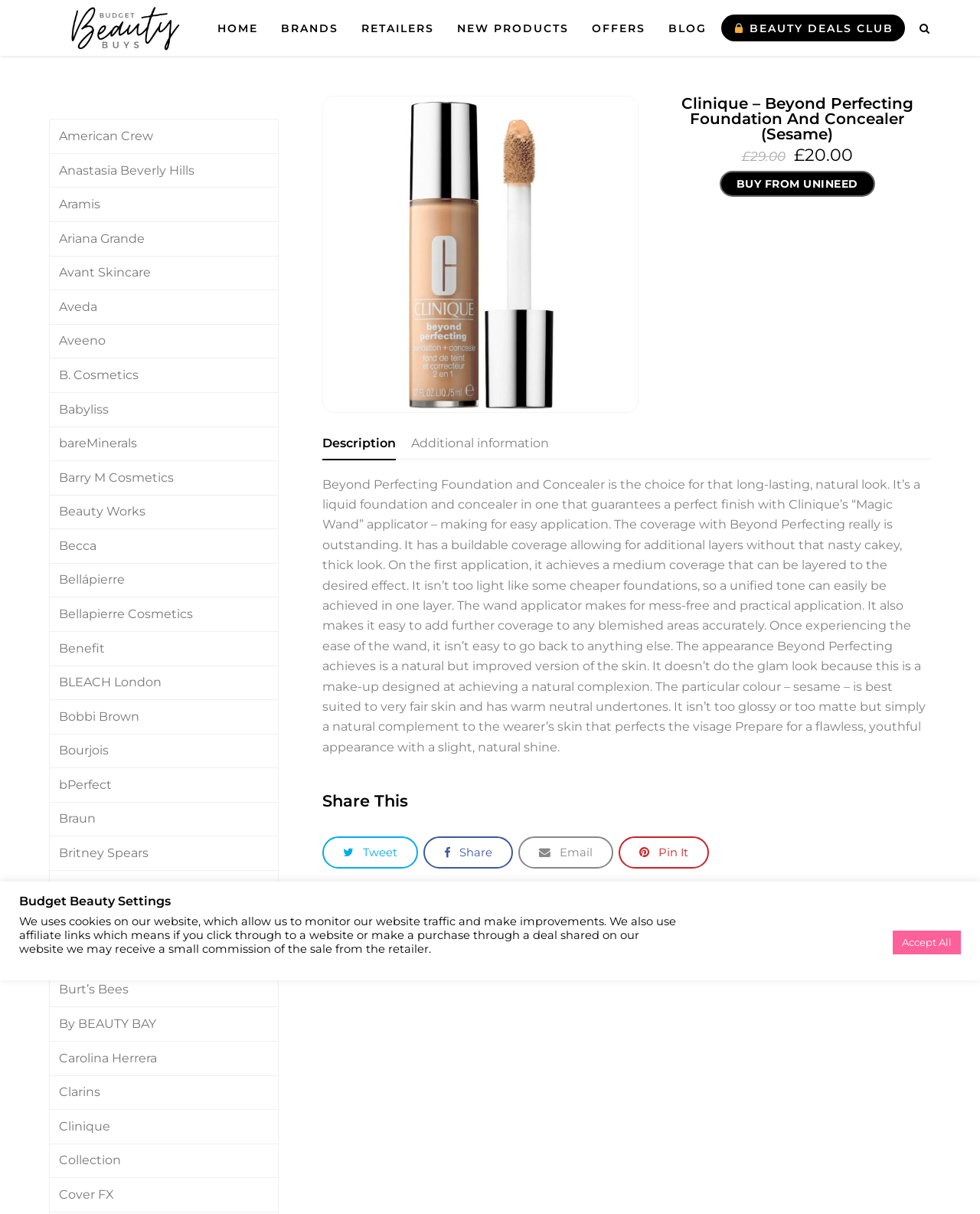Determine the bounding box coordinates of the clickable region to execute the instruction: "View the product description". The coordinates should be four float numbers between 0 and 1, denoted as [left, top, right, bottom].

[0.329, 0.352, 0.404, 0.378]